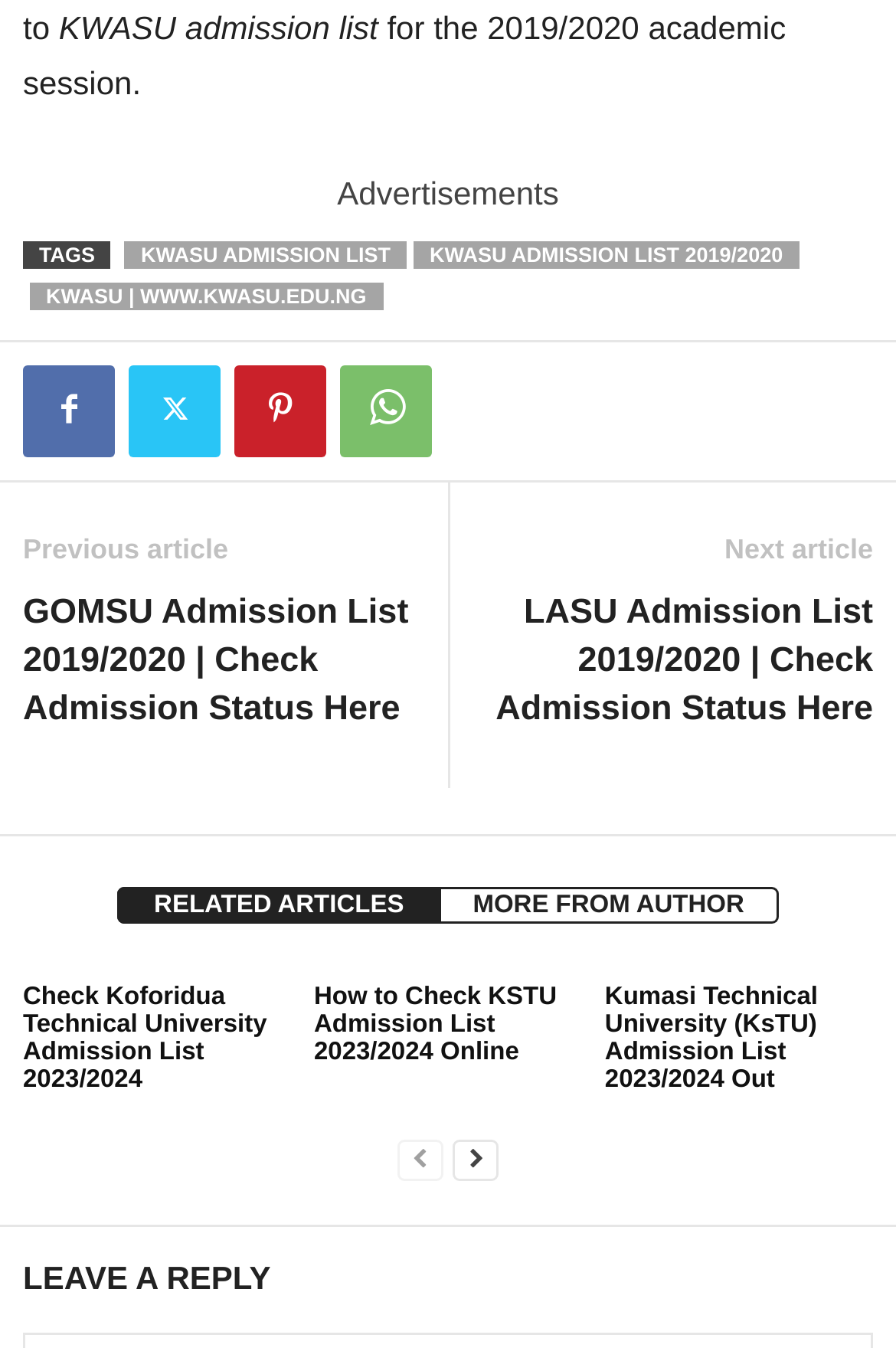Give a concise answer of one word or phrase to the question: 
How many headings are there in the webpage?

5